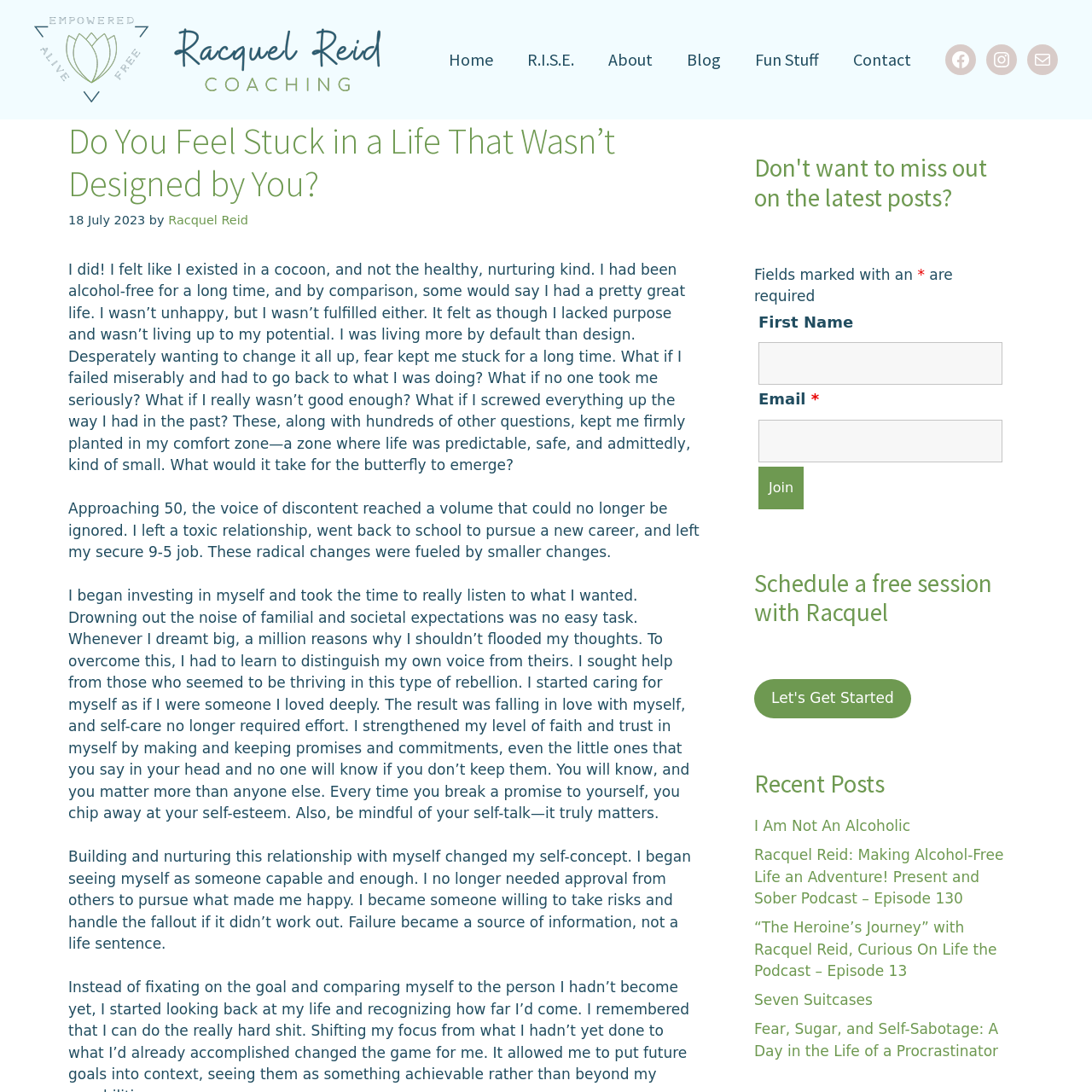Offer a meticulous description of the webpage's structure and content.

This webpage is about Racquel Reid Coaching, with a focus on personal growth and self-improvement. At the top, there is a banner with the website's title and a navigation menu with links to different sections, including Home, R.I.S.E., About, Blog, Fun Stuff, and Contact. Below the navigation menu, there is a section with social media links to Facebook, Instagram, and Mail.

The main content area is divided into several sections. The first section has a heading that asks "Do You Feel Stuck in a Life That Wasn’t Designed by You?" and a subheading with the date "18 July 2023". Below this, there is a personal story about feeling stuck in life and wanting to make changes, but being held back by fear and self-doubt. The story continues, describing how the author took steps to invest in themselves, listen to their own voice, and build self-confidence.

Following this, there are several complementary sections. One section has a heading that asks "Don't want to miss out on the latest posts?" and appears to be a newsletter signup form. Another section has a heading that invites visitors to schedule a free session with Racquel. There is also a section with a call-to-action button to "Join" and a section with a heading that says "Recent Posts" and lists several blog post titles.

Throughout the page, there are no images, but there are several links to different sections of the website and external resources. The overall layout is clean and easy to navigate, with clear headings and concise text.